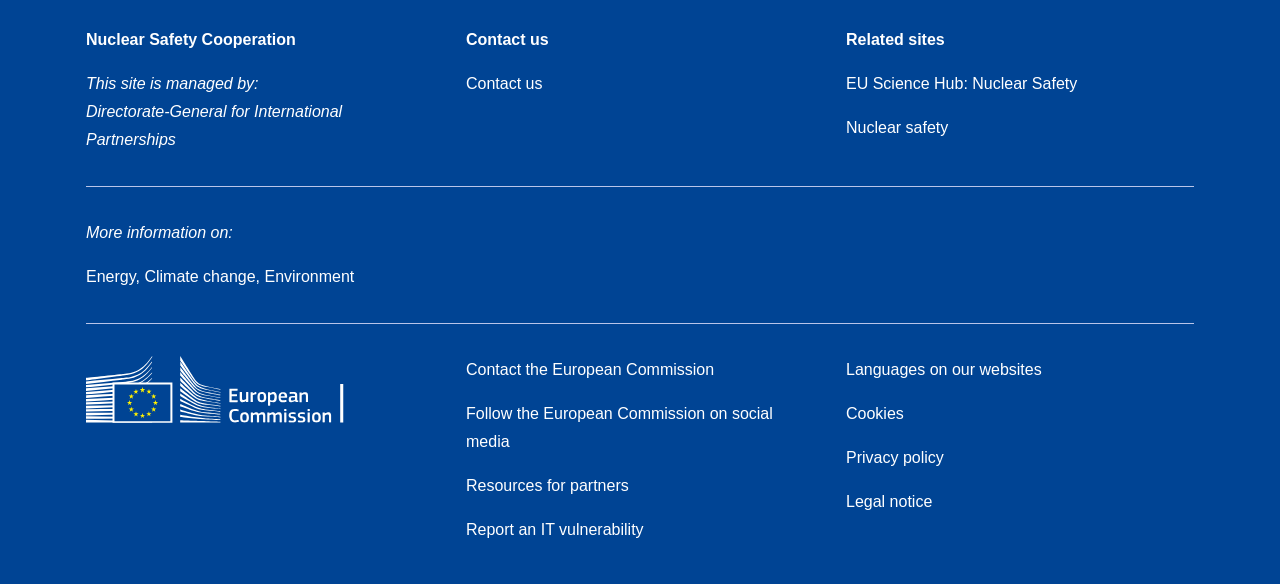Please provide the bounding box coordinates for the element that needs to be clicked to perform the instruction: "Follow the European Commission on social media". The coordinates must consist of four float numbers between 0 and 1, formatted as [left, top, right, bottom].

[0.364, 0.693, 0.604, 0.77]